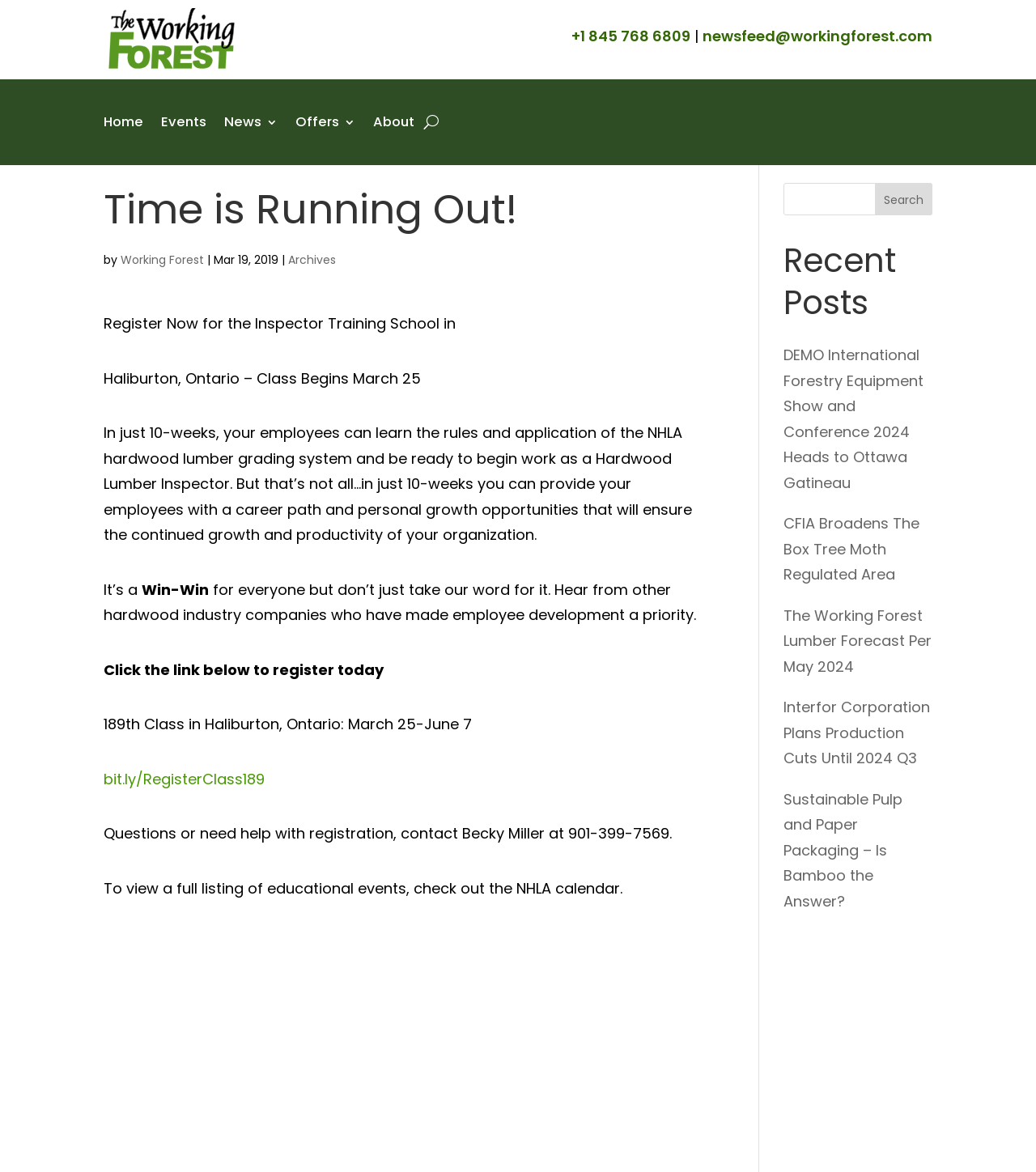Describe in detail what you see on the webpage.

The webpage appears to be a news or blog article page from the Working Forest website. At the top, there is an official logo of the Working Forest, followed by a phone number and email address. Below that, there is a navigation menu with links to different sections of the website, including Home, Events, News, Offers, and About.

The main article section is divided into several parts. The title "Time is Running Out!" is prominently displayed, followed by a brief description of the article and the date it was published, March 19, 2019. The article itself is about the Inspector Training School in Haliburton, Ontario, and how it can benefit employees and organizations in the hardwood industry.

There are several paragraphs of text that describe the training program, its benefits, and testimonials from other companies that have participated in the program. The article also includes a call to action, encouraging readers to register for the program by clicking on a link.

On the right side of the page, there is a search bar with a search button. Below that, there is a section titled "Recent Posts" that lists several news article links, including "DEMO International Forestry Equipment Show and Conference 2024 Heads to Ottawa Gatineau", "CFIA Broadens The Box Tree Moth Regulated Area", and others.

At the bottom of the page, there is an iframe containing an advertisement.